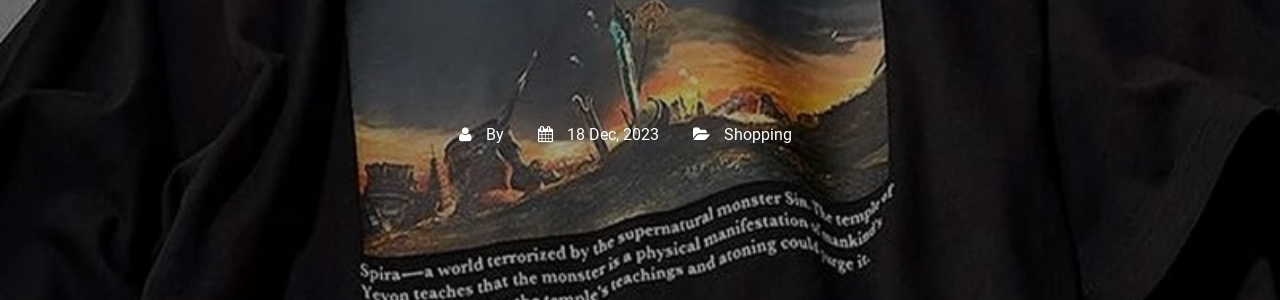Use the information in the screenshot to answer the question comprehensively: What is the date of the merchandise release?

The caption notes the date 'December 18, 2023', which indicates the release date of the merchandise as part of the 'Step into the Realm: The FFXI Official Merchandise Extravaganza'.